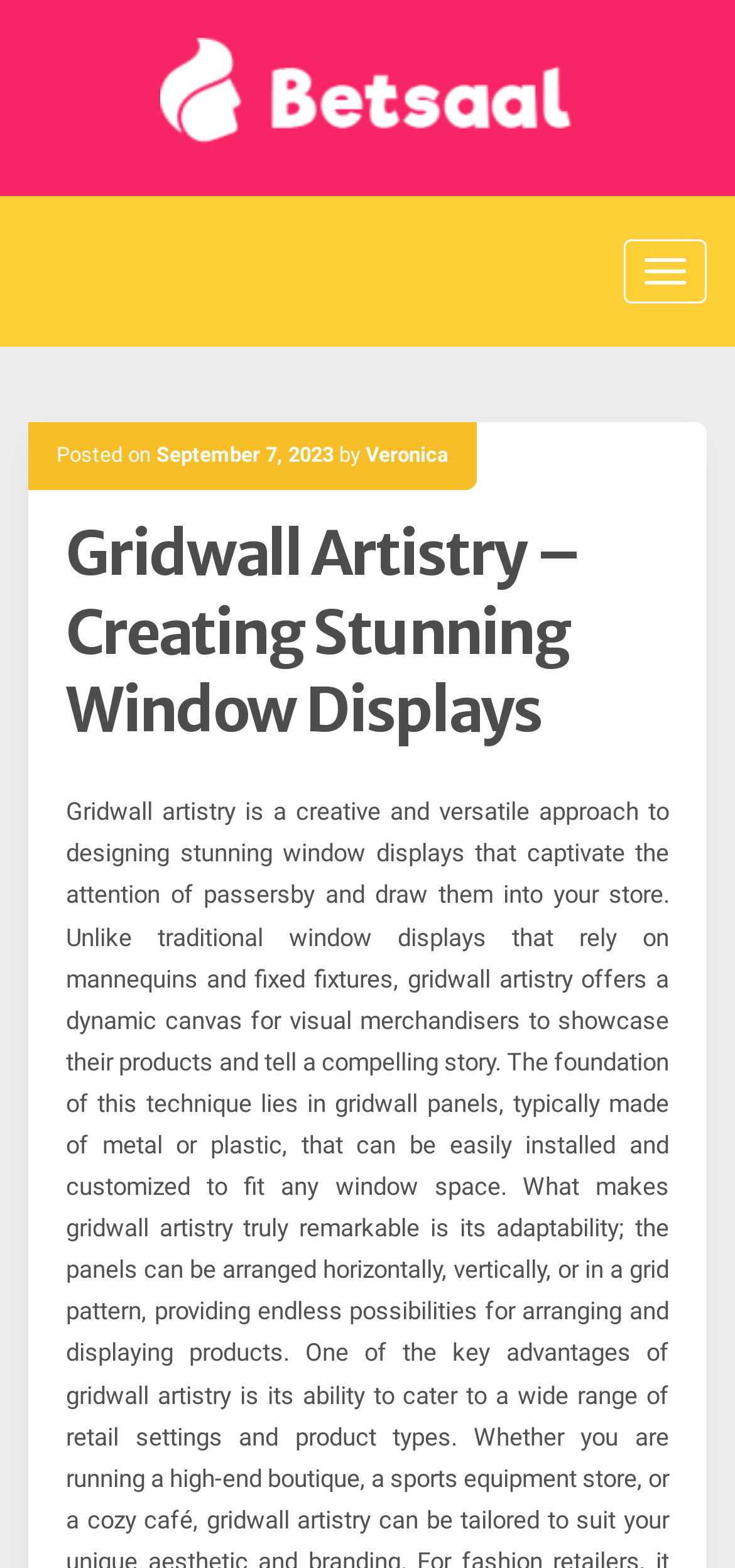What is the company name? Analyze the screenshot and reply with just one word or a short phrase.

Betsaal